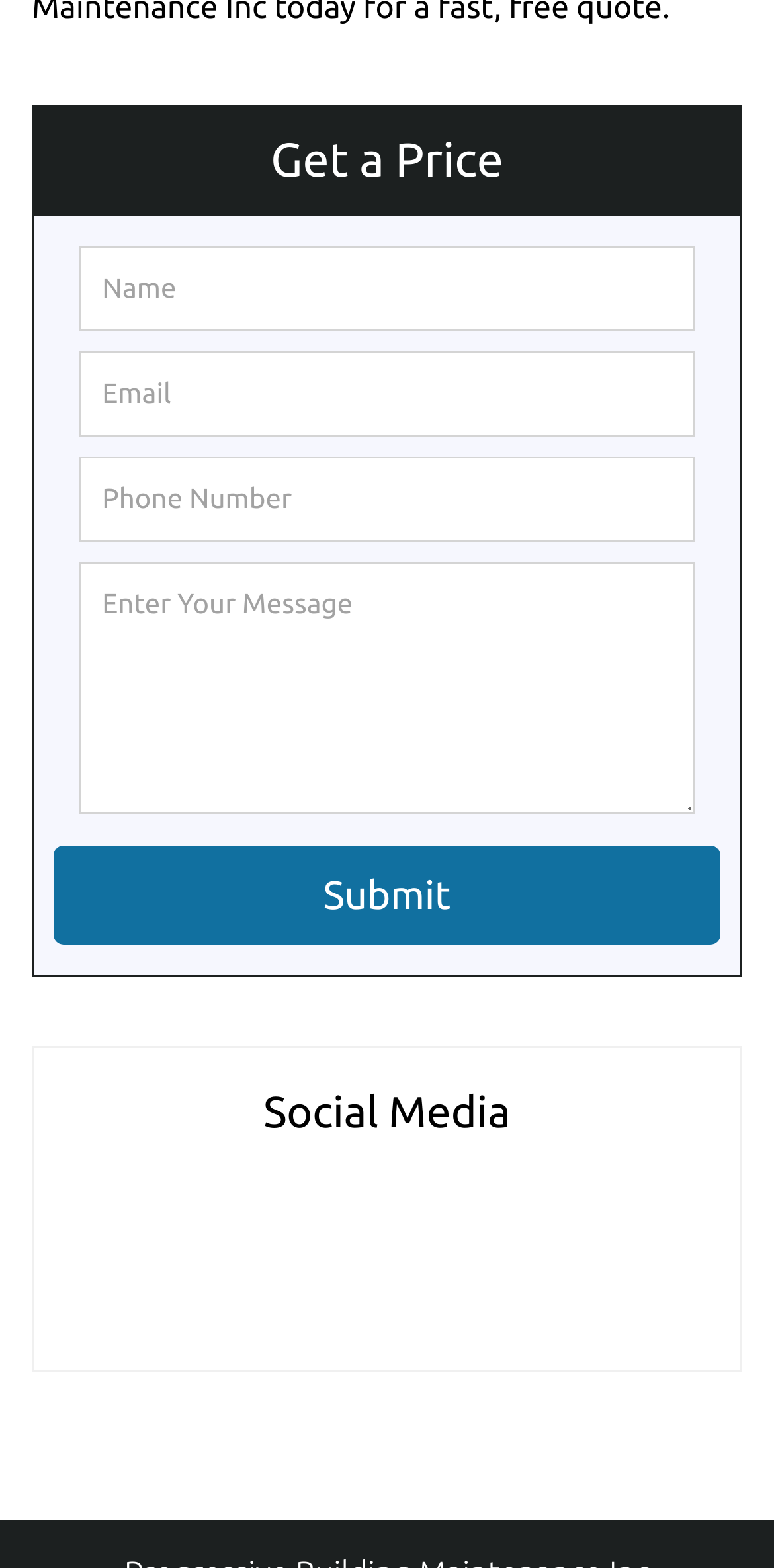Could you find the bounding box coordinates of the clickable area to complete this instruction: "Enter your name"?

[0.104, 0.157, 0.896, 0.211]